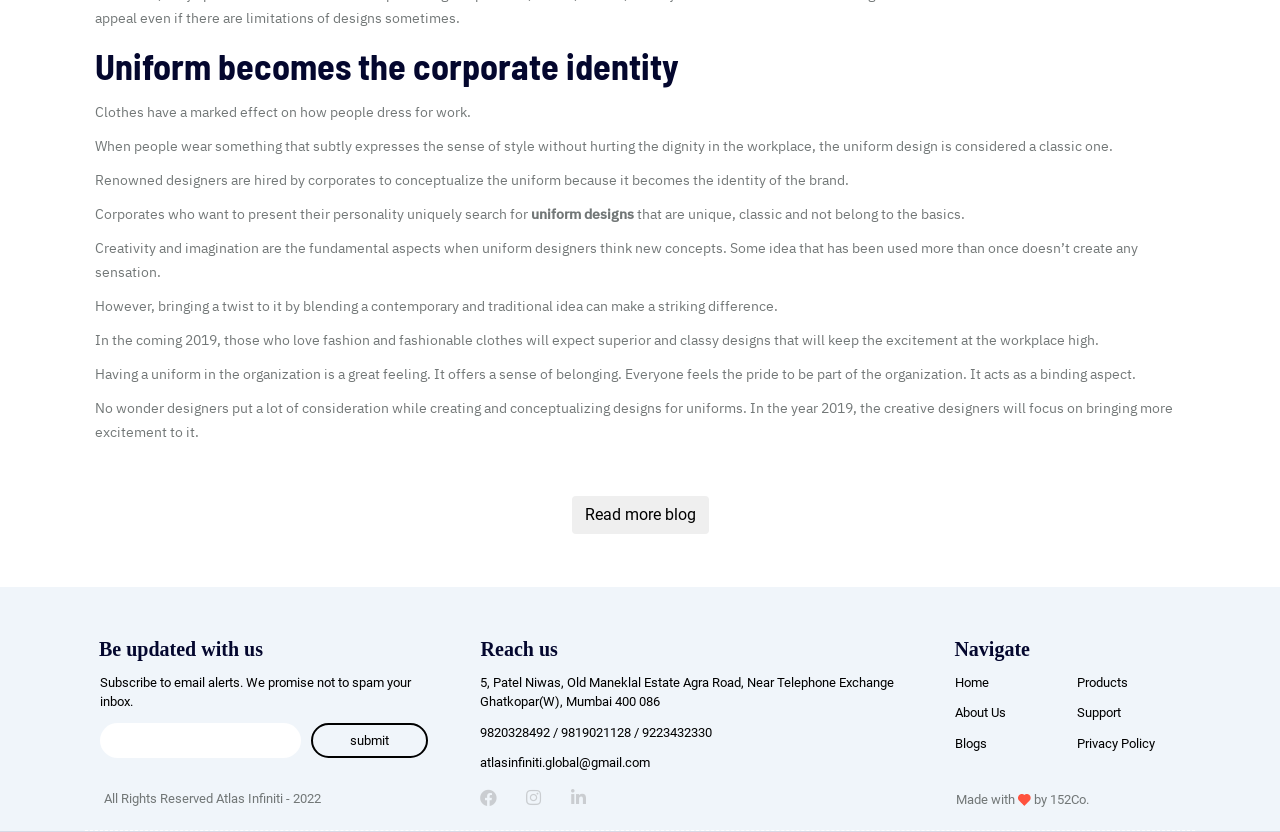Locate the bounding box coordinates of the segment that needs to be clicked to meet this instruction: "Subscribe to the newsletter".

None